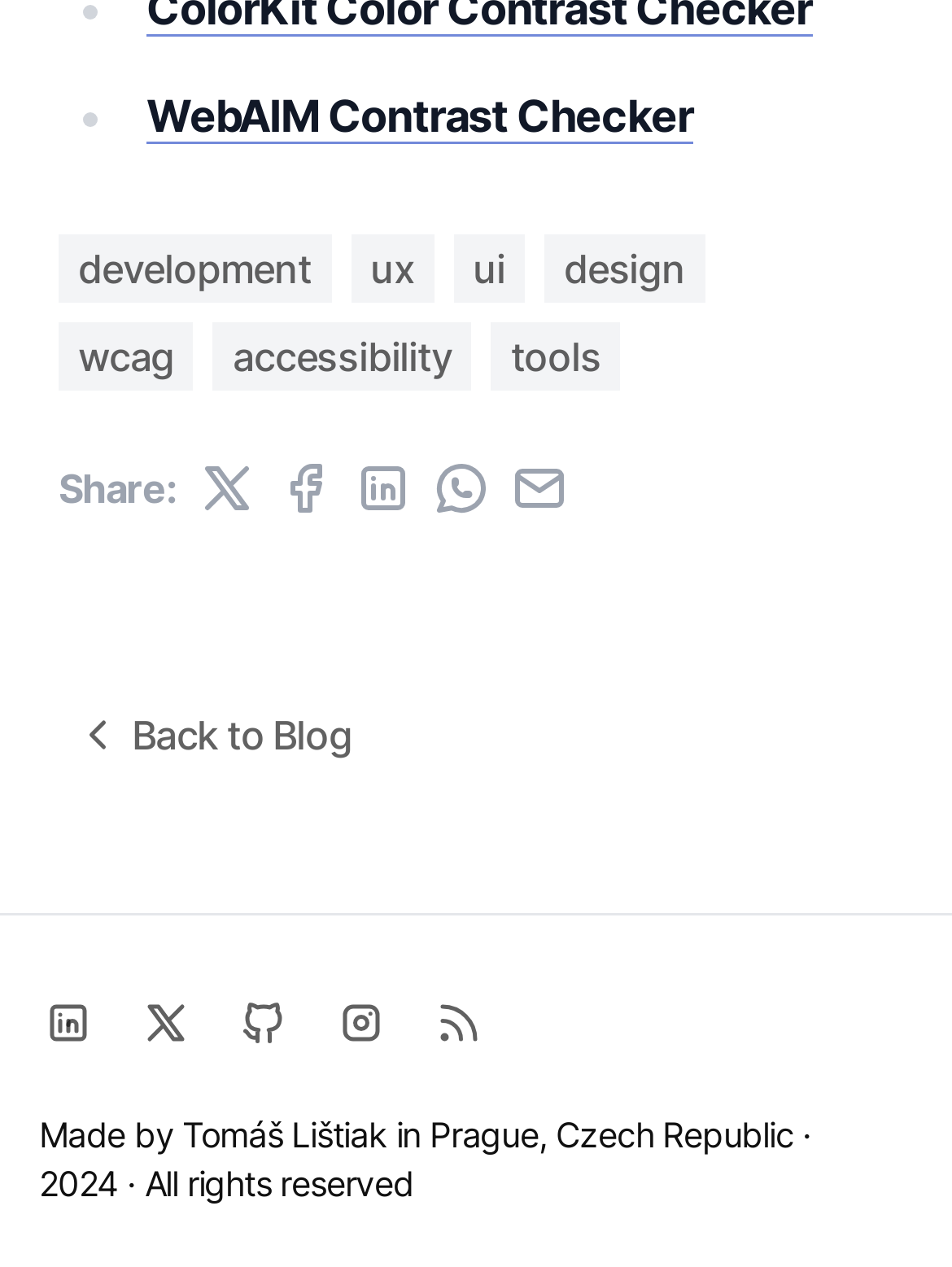Examine the image and give a thorough answer to the following question:
How many social media share buttons are available?

I counted the number of button elements with images inside them, which are located below the 'Share:' text, and found that there are 5 buttons for sharing on different social media platforms.